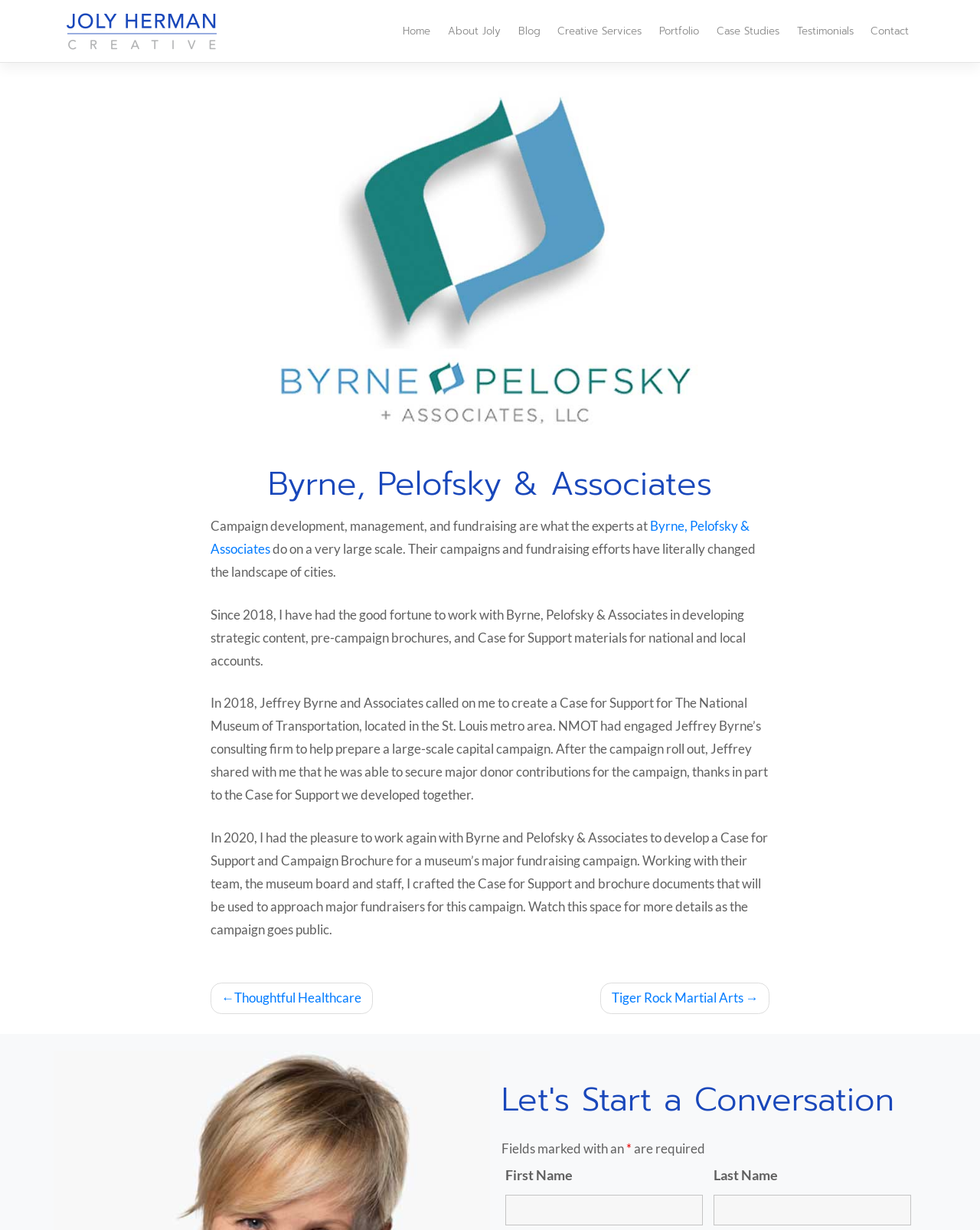Please find the bounding box coordinates of the clickable region needed to complete the following instruction: "Enter your first name". The bounding box coordinates must consist of four float numbers between 0 and 1, i.e., [left, top, right, bottom].

[0.516, 0.971, 0.717, 0.996]